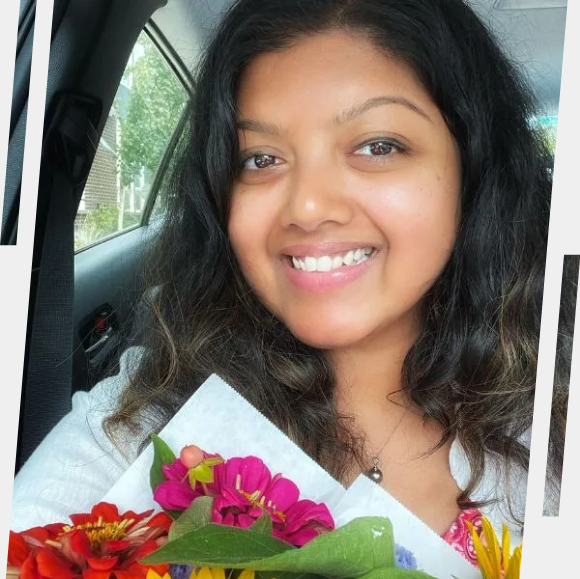Is the environment in the image lively?
Using the information from the image, answer the question thoroughly.

The caption describes the background as showcasing a 'glimpse of greenery and the exterior of a building', which indicates a lively environment. Additionally, the vibrant flowers and the person's warm expression also contribute to the lively atmosphere.